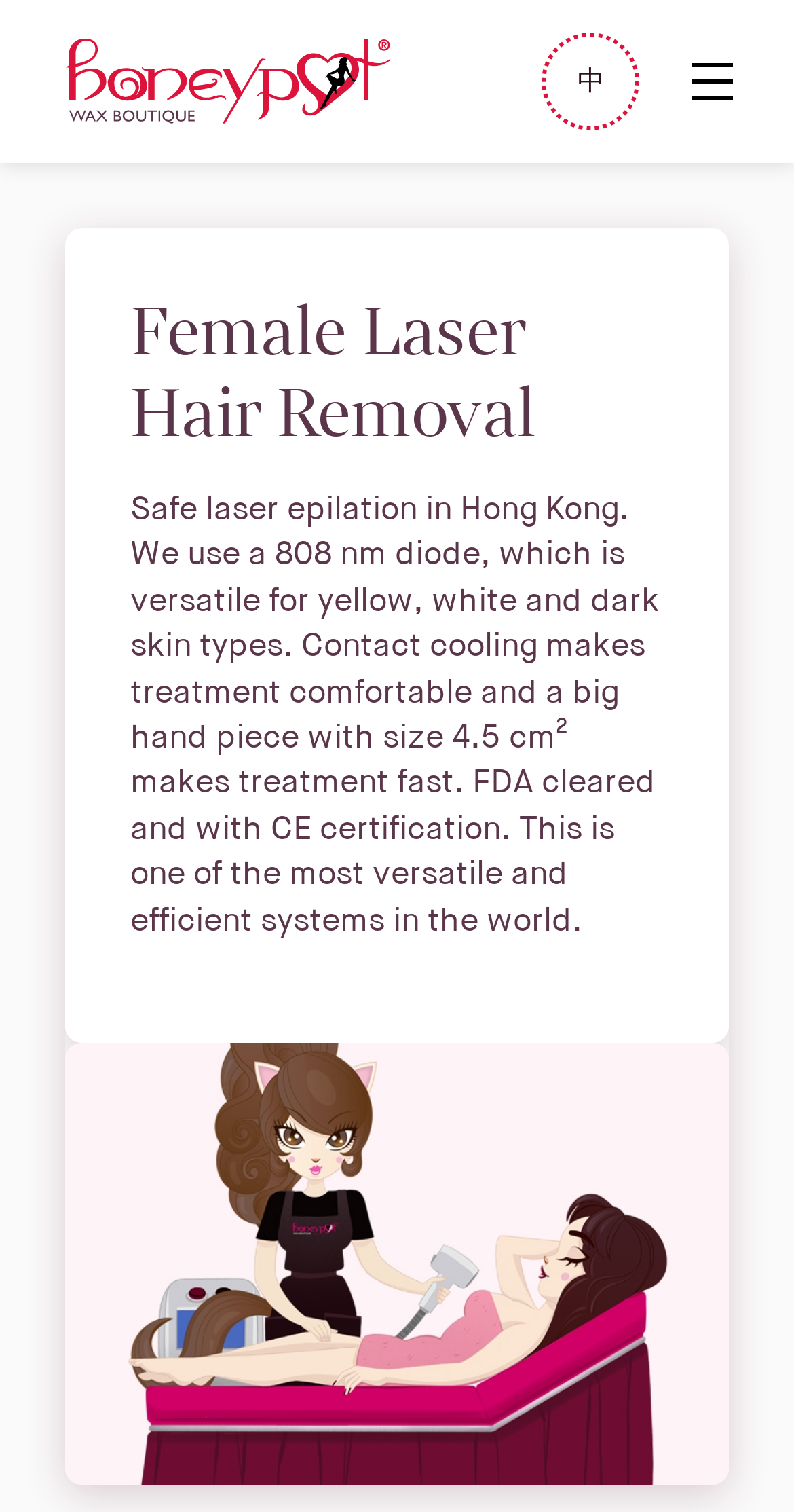Describe all the significant parts and information present on the webpage.

The webpage is about laser hair removal services offered by Honeypot Wax Boutique in Hong Kong. At the top left corner, there is a brand logo linked to the brand's page, accompanied by a small image. To the right of the brand logo, there is a button with the text "中" (Chinese character for "middle" or "center"), which is likely a language toggle button. 

Below the brand logo, there is a heading that reads "Female Laser Hair Removal", indicating the specific service being offered. Underneath the heading, there is a paragraph of text that describes the laser epilation treatment, highlighting its safety, versatility, and efficiency. The treatment is said to be comfortable and fast, using a specific type of diode laser and contact cooling technology. The text also mentions that the system is FDA cleared and CE certified.

On the right side of the page, there is a large image related to laser hair removal in Hong Kong, taking up most of the vertical space. At the bottom right corner of the image, there is a small "✕" symbol, likely a close or cancel button.